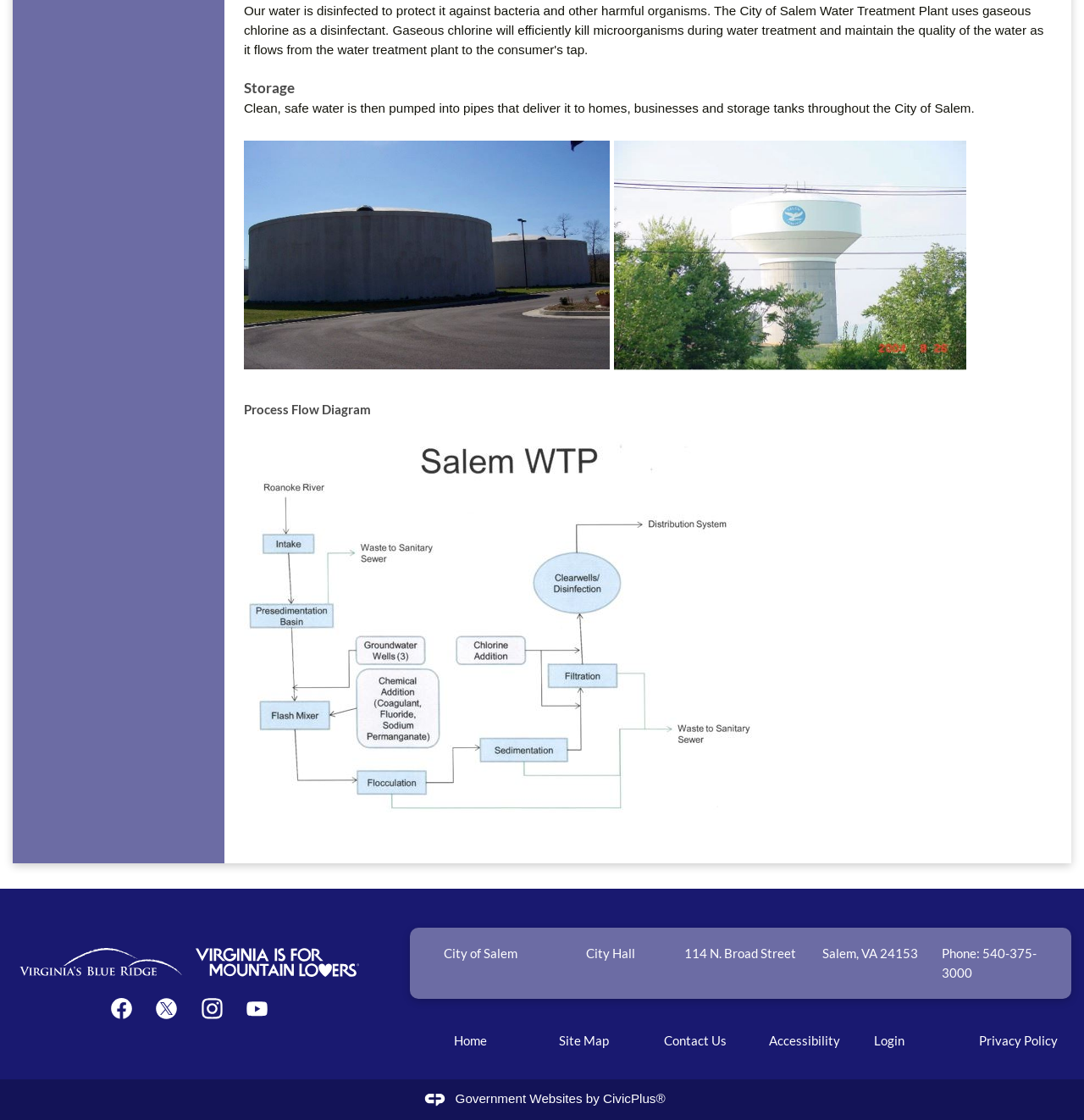Given the element description aria-label="Instagram graphic", identify the bounding box coordinates for the UI element on the webpage screenshot. The format should be (top-left x, top-left y, bottom-right x, bottom-right y), with values between 0 and 1.

[0.186, 0.891, 0.205, 0.91]